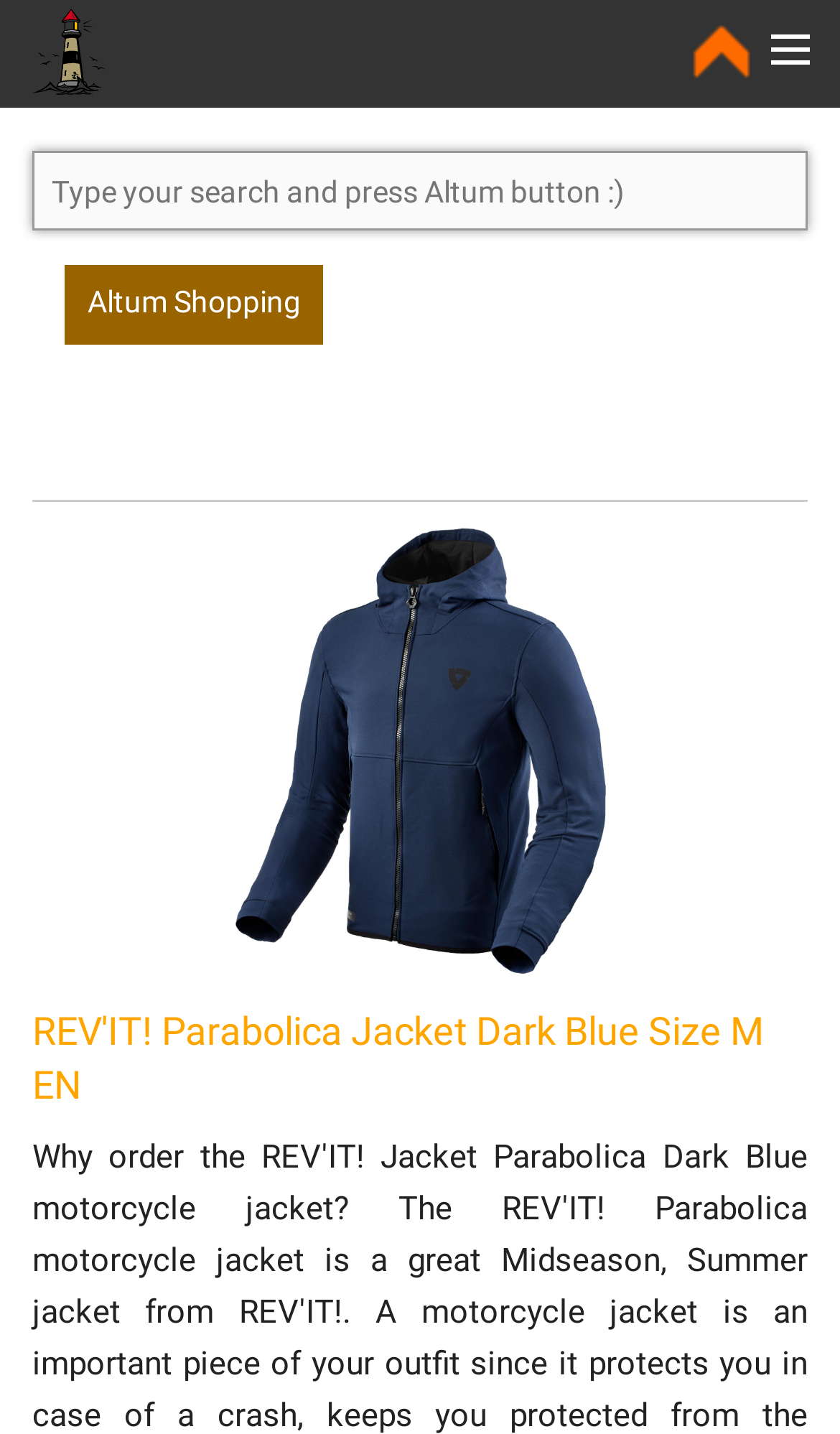Bounding box coordinates should be in the format (top-left x, top-left y, bottom-right x, bottom-right y) and all values should be floating point numbers between 0 and 1. Determine the bounding box coordinate for the UI element described as: aria-label="Advertisement" name="aswift_1" title="Advertisement"

[0.038, 0.27, 0.859, 0.346]